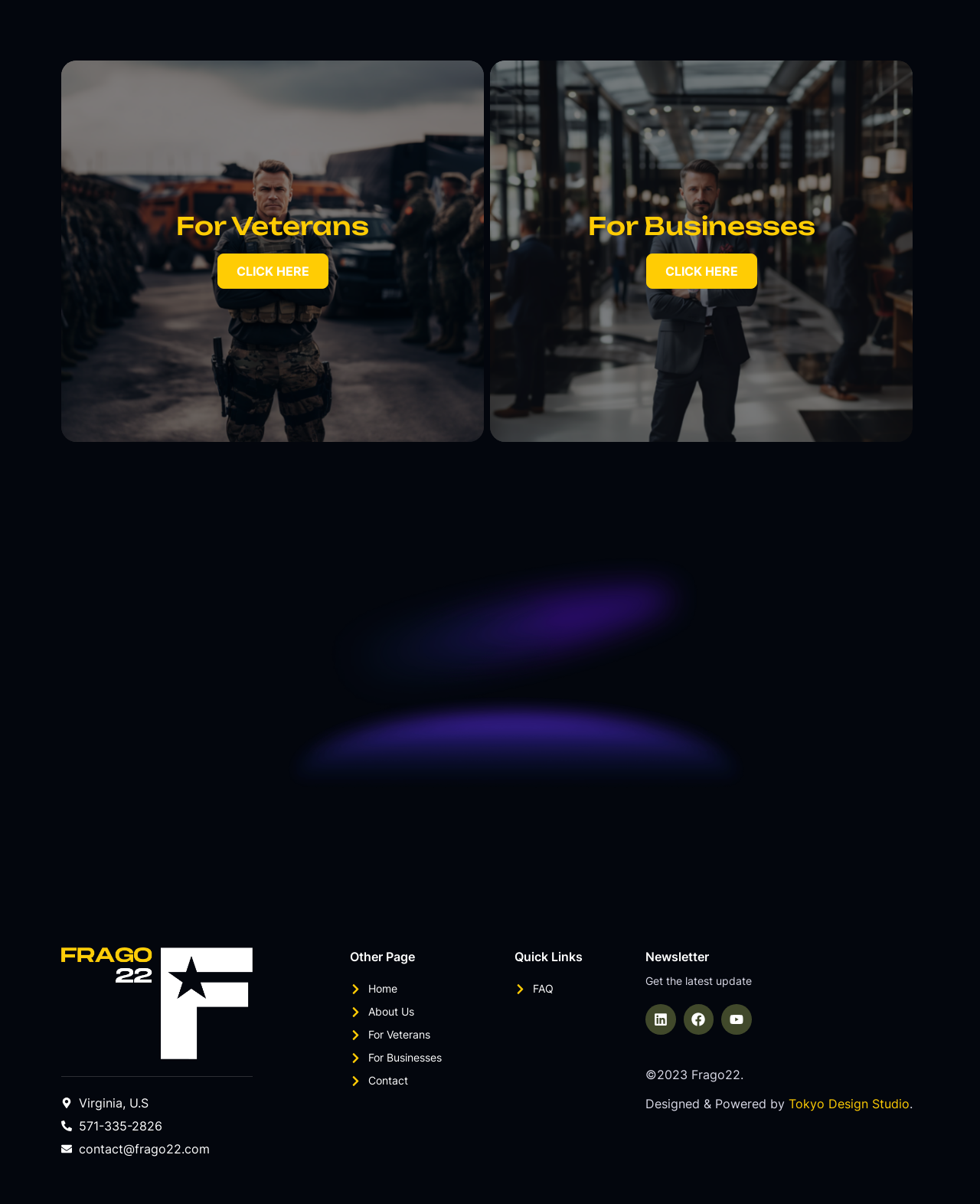Identify the bounding box coordinates of the element that should be clicked to fulfill this task: "Click on the 'TV Channels Broadcasting NFL Week 15 Games' heading". The coordinates should be provided as four float numbers between 0 and 1, i.e., [left, top, right, bottom].

None